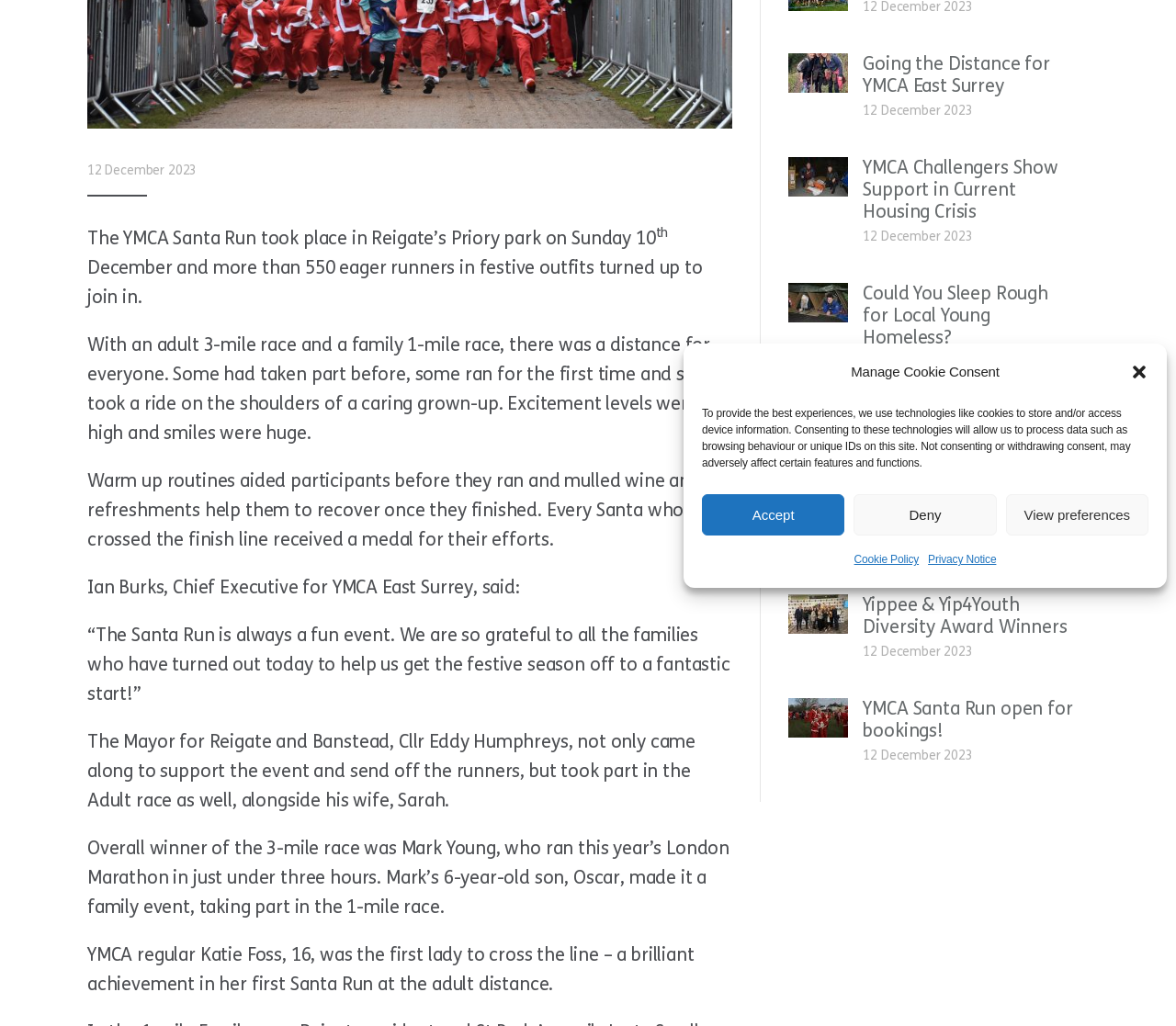Locate the UI element described as follows: "Deny". Return the bounding box coordinates as four float numbers between 0 and 1 in the order [left, top, right, bottom].

[0.726, 0.482, 0.847, 0.522]